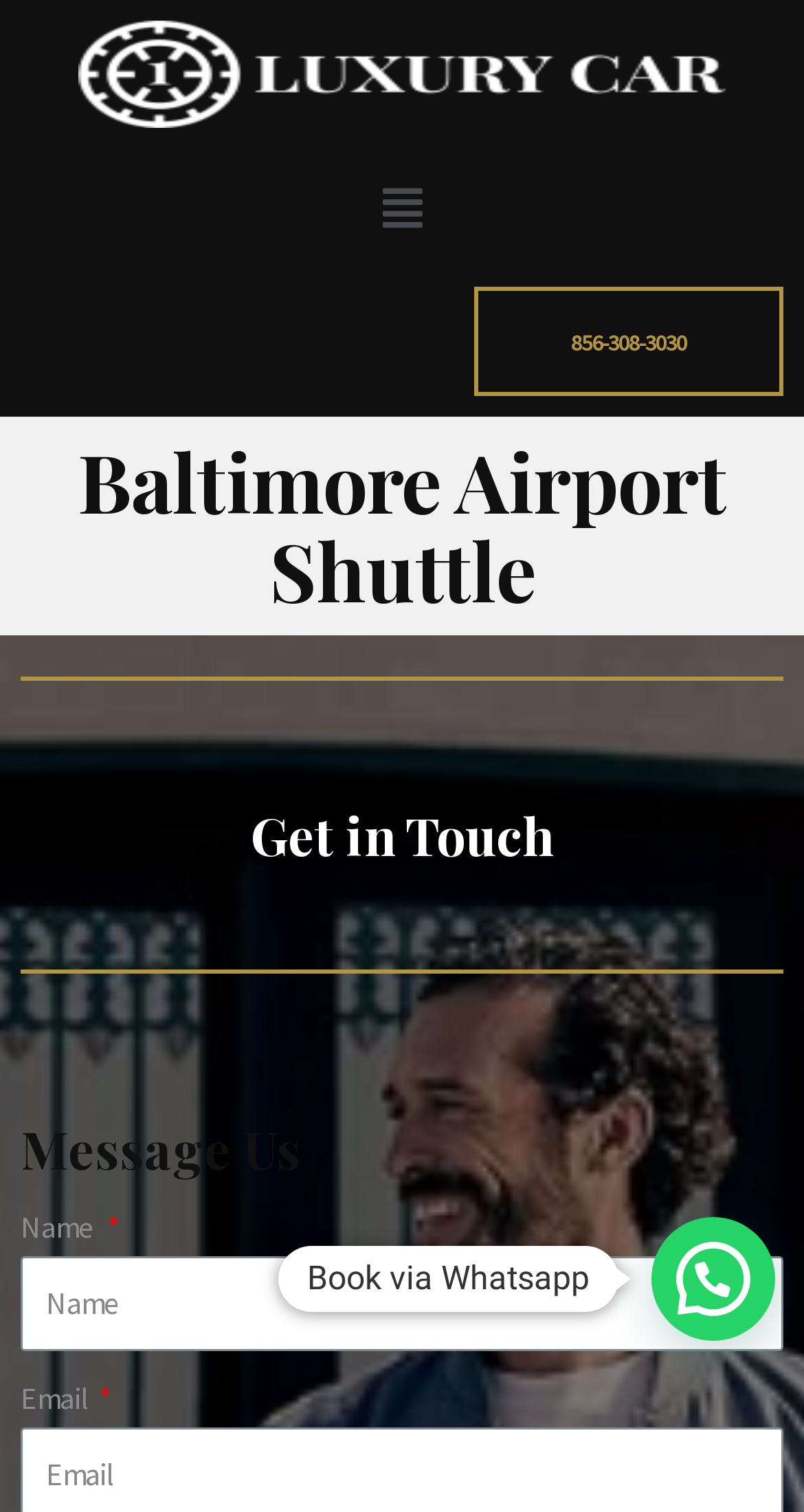Find the UI element described as: "856-308-3030" and predict its bounding box coordinates. Ensure the coordinates are four float numbers between 0 and 1, [left, top, right, bottom].

[0.59, 0.19, 0.974, 0.262]